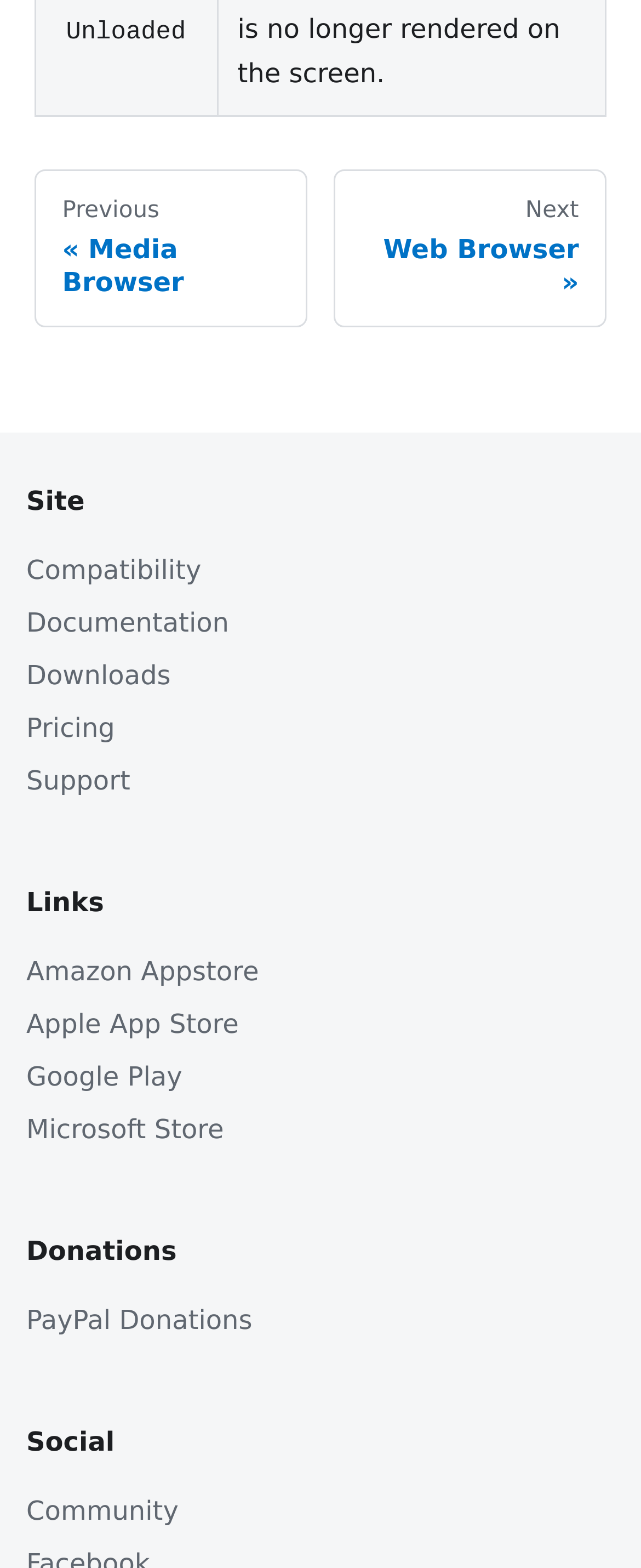What is the last link under the 'Social' category?
Using the image as a reference, answer the question in detail.

Under the 'Social' category, I can see one link: 'Community'. This link is located at the bottom of the 'Social' category and is the last link in the list.